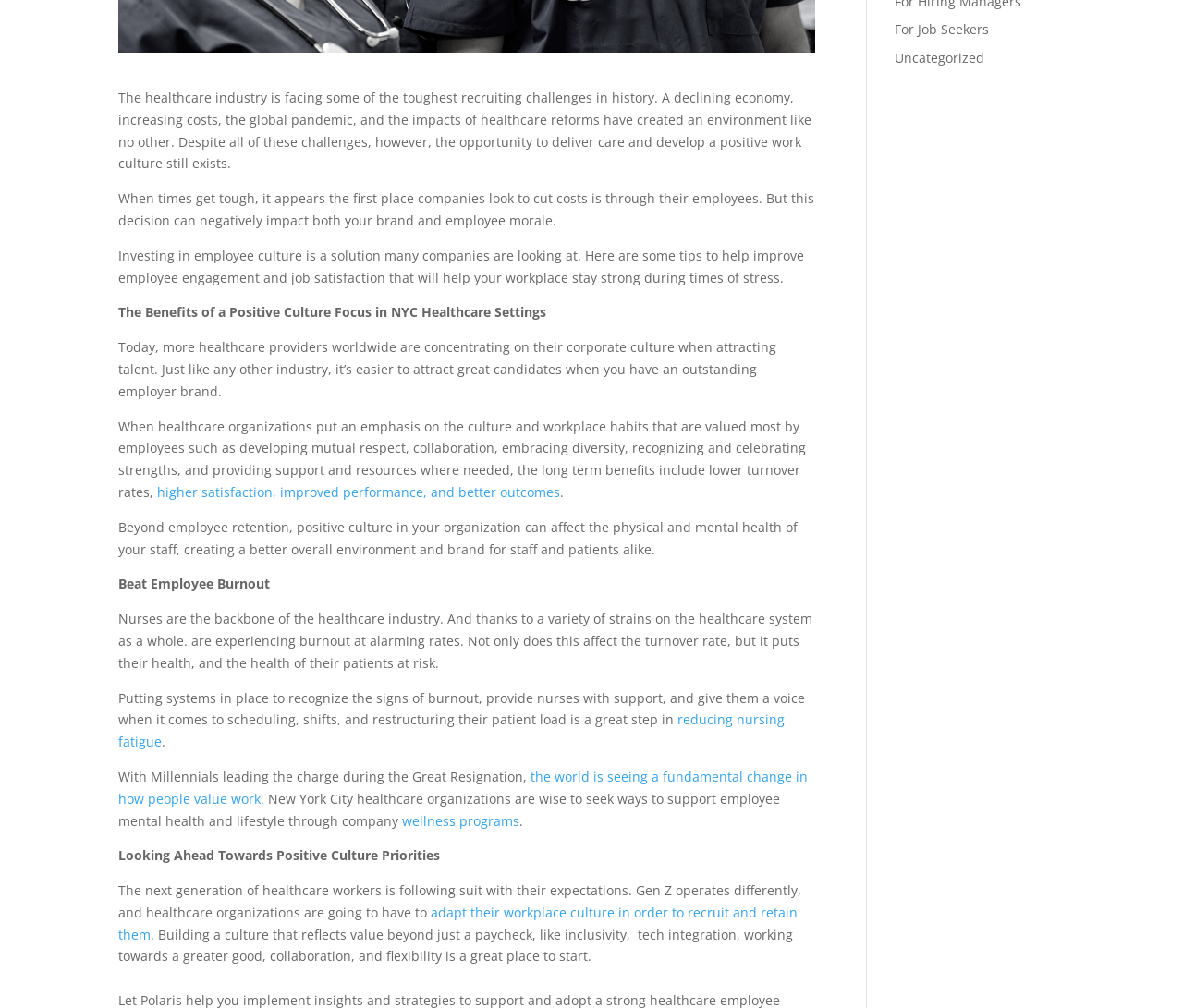Locate the bounding box of the user interface element based on this description: "wellness programs".

[0.34, 0.805, 0.439, 0.823]